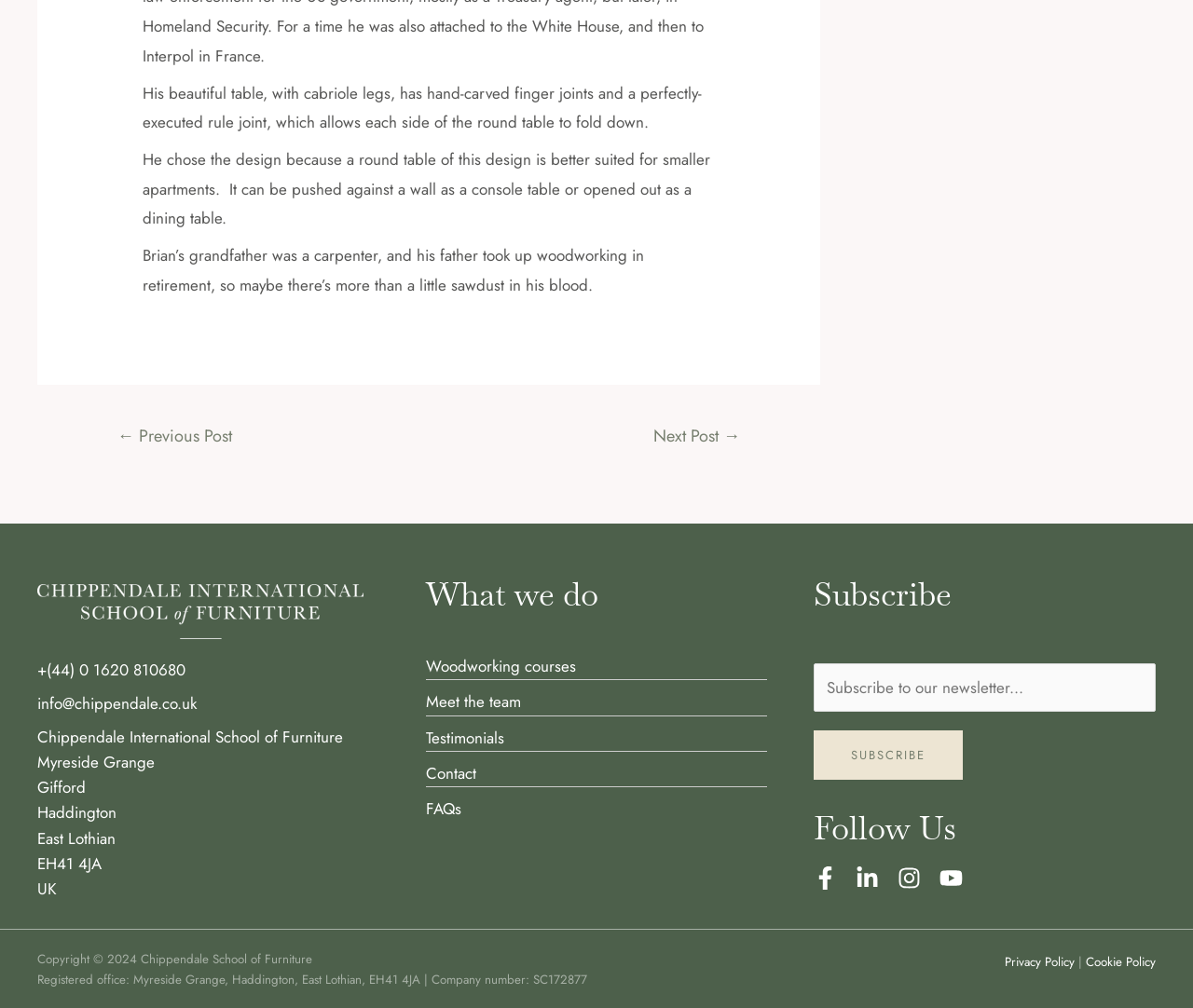What is the shape of the table described in the text?
Please describe in detail the information shown in the image to answer the question.

The text describes a table with cabriole legs, and it is mentioned that 'a round table of this design is better suited for smaller apartments.' This implies that the table being described is round in shape.